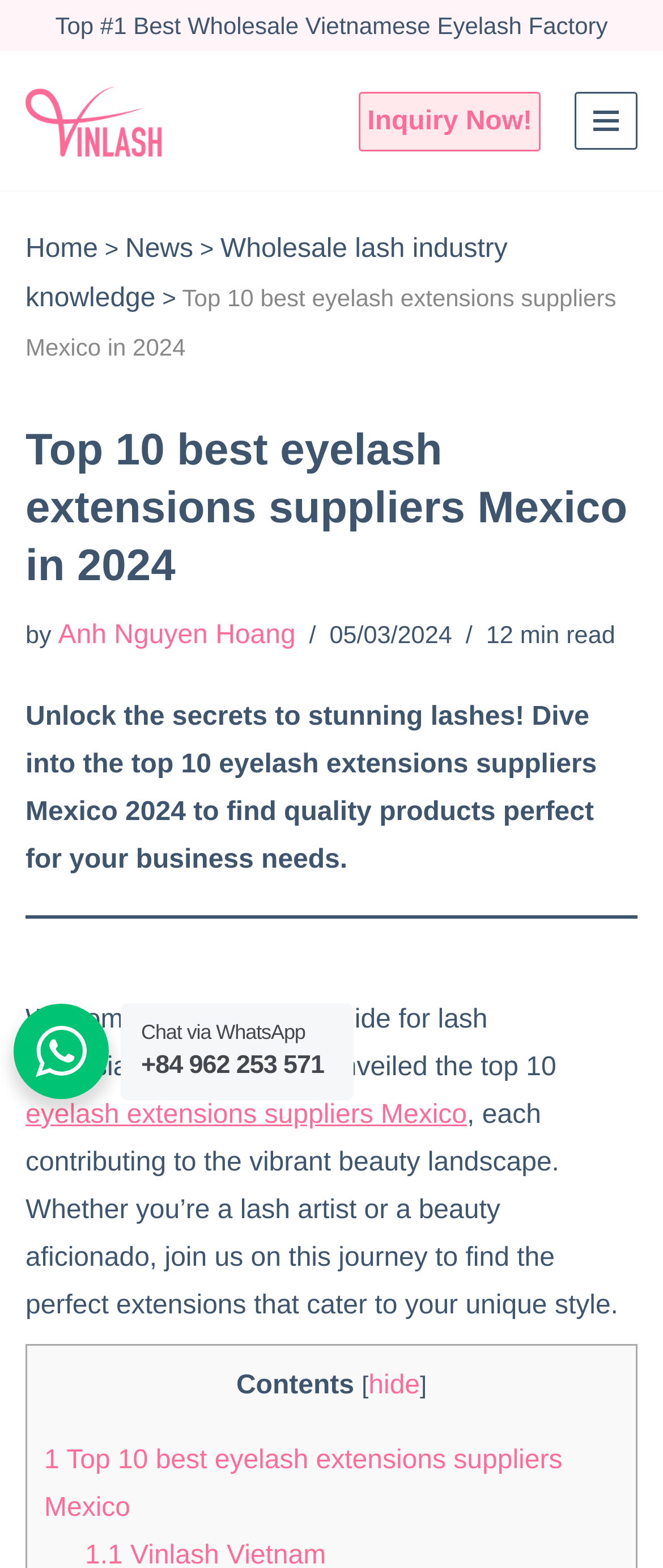Bounding box coordinates must be specified in the format (top-left x, top-left y, bottom-right x, bottom-right y). All values should be floating point numbers between 0 and 1. What are the bounding box coordinates of the UI element described as: hide

[0.552, 0.874, 0.637, 0.893]